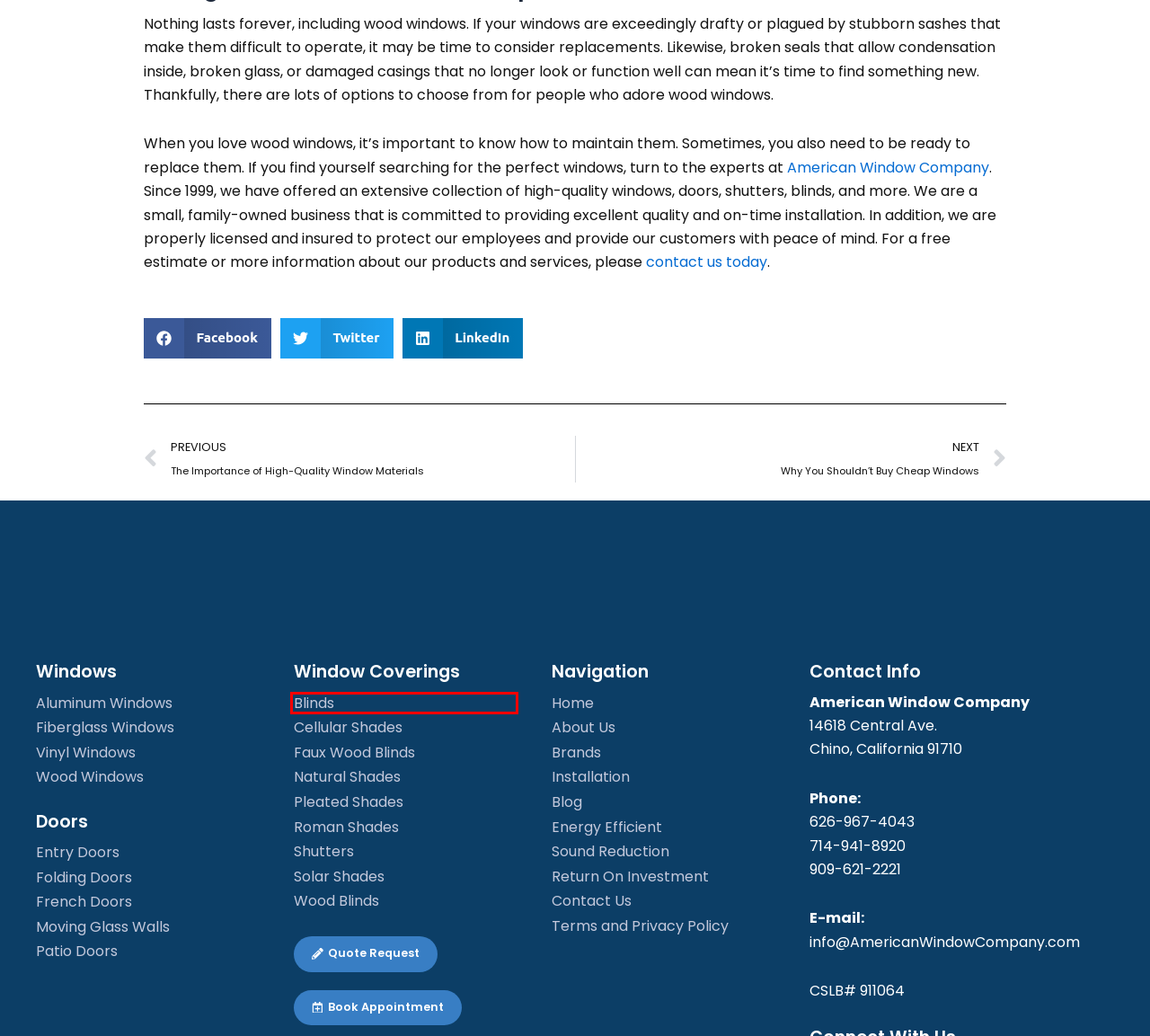Inspect the screenshot of a webpage with a red rectangle bounding box. Identify the webpage description that best corresponds to the new webpage after clicking the element inside the bounding box. Here are the candidates:
A. Blinds - American Window Company
B. Energy Efficient - American Window Company
C. Sound Reduction - American Window Company
D. Patio Doors - American Window Company
E. Folding Doors - American Window Company
F. Moving Glass Walls - American Window Company
G. Faux Wood Blinds - American Window Company
H. The Importance of High-Quality Window Materials - AWC

A